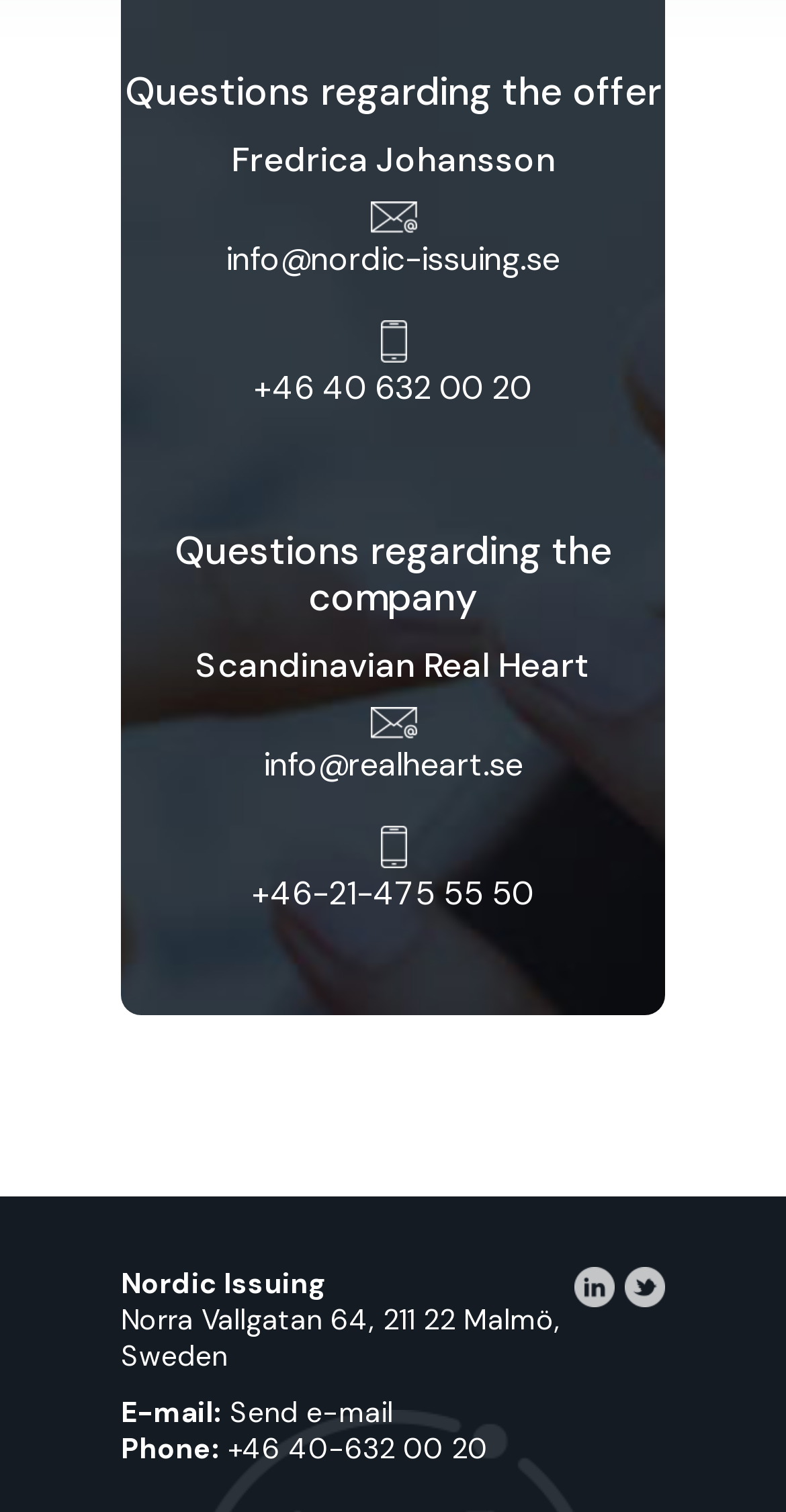What is the phone number associated with Nordic Issuing?
Provide a concise answer using a single word or phrase based on the image.

+46 40 632 00 20